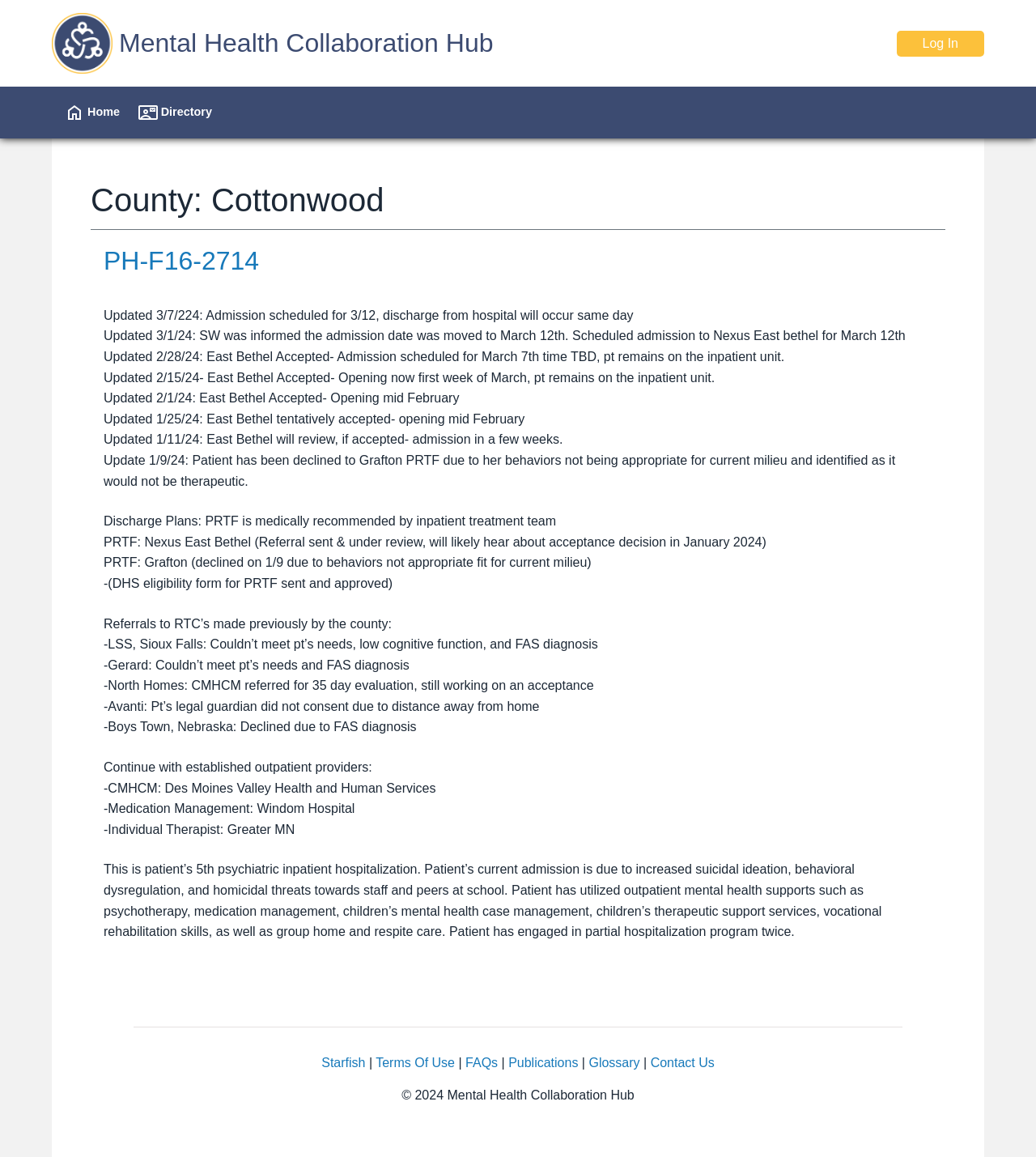Please give the bounding box coordinates of the area that should be clicked to fulfill the following instruction: "Click on Starfish". The coordinates should be in the format of four float numbers from 0 to 1, i.e., [left, top, right, bottom].

[0.31, 0.912, 0.353, 0.924]